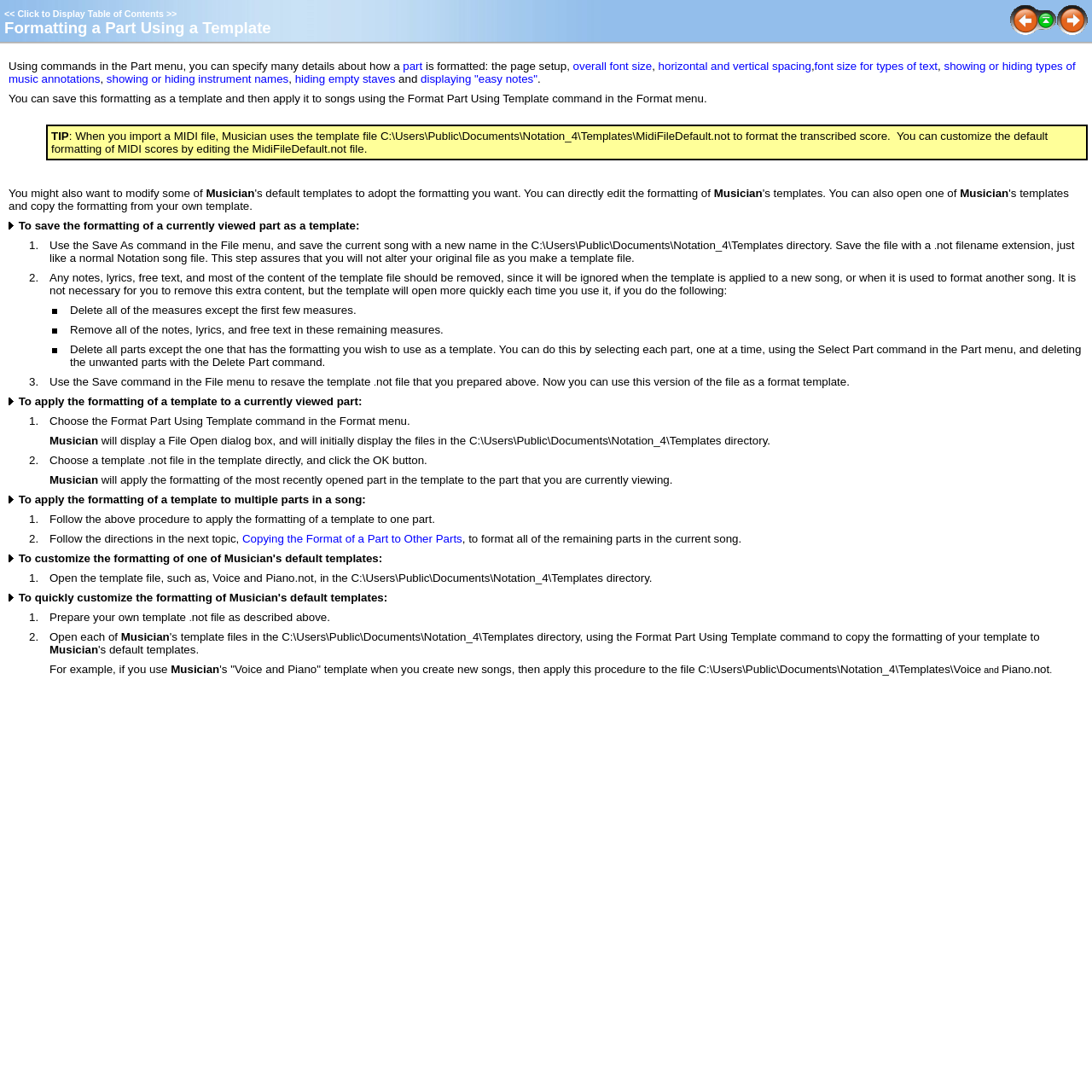Could you provide the bounding box coordinates for the portion of the screen to click to complete this instruction: "Choose the Format Part Using Template command"?

[0.045, 0.38, 0.376, 0.391]